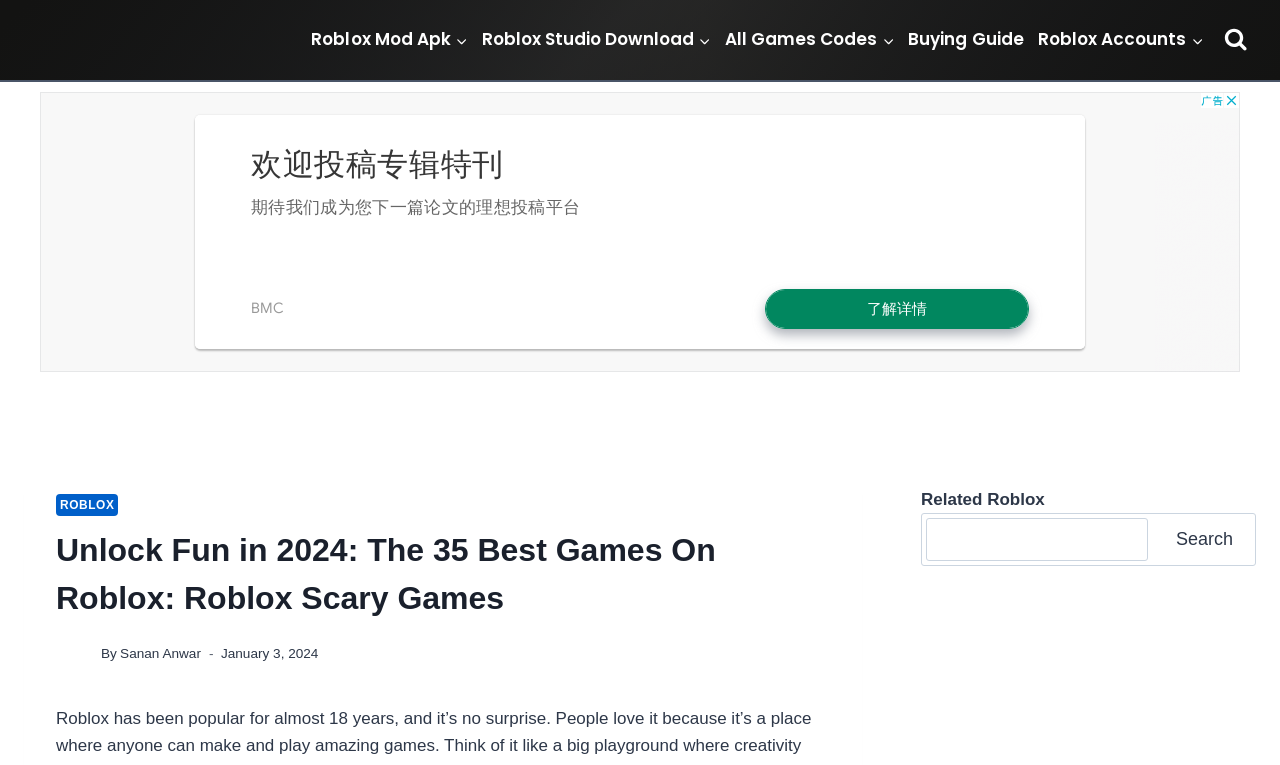What is the author's name?
Provide a thorough and detailed answer to the question.

I found the author's name by looking at the section below the main heading, where it says 'By' followed by the author's name, 'Sanan Anwar'.